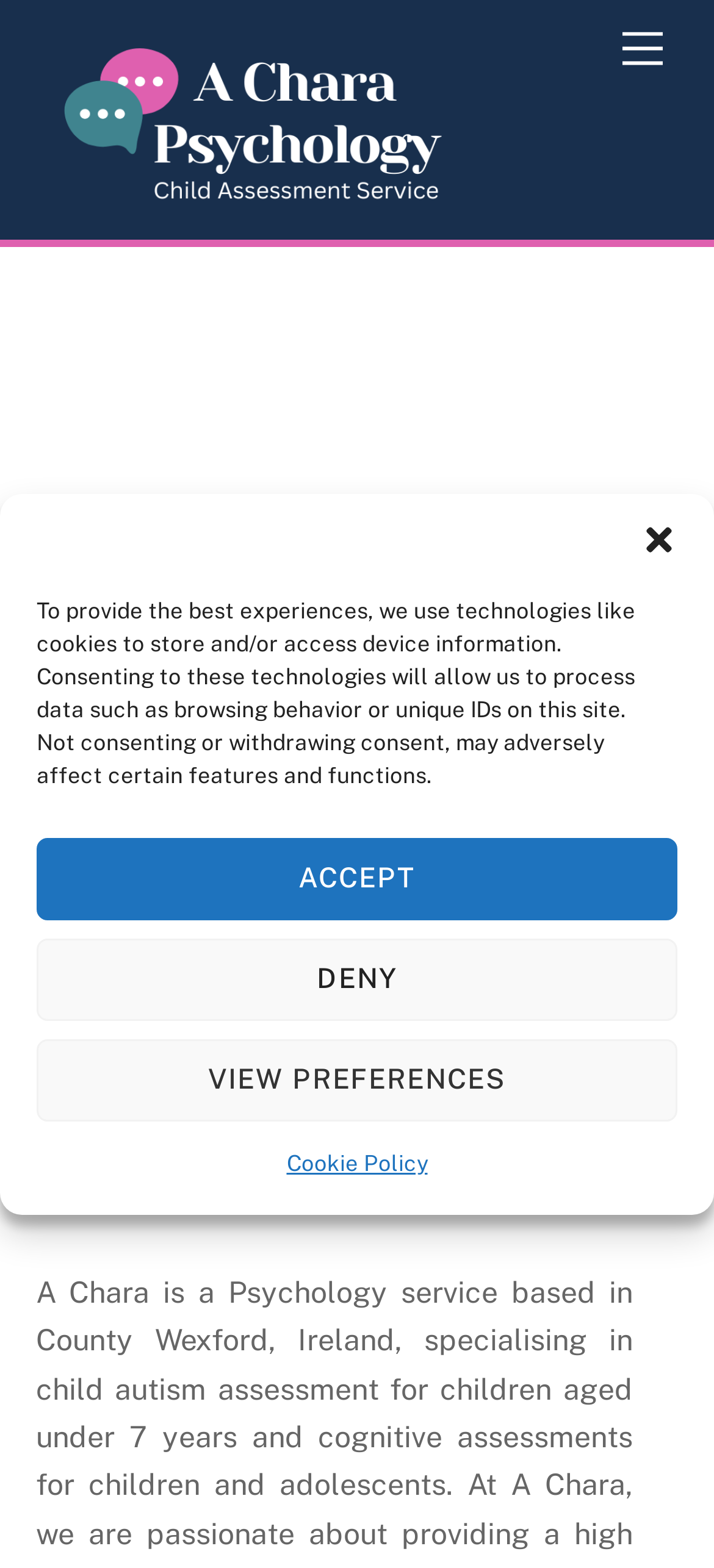What is the function of the 'Back To Top' link?
Answer the question with a single word or phrase derived from the image.

To scroll back to the top of the page